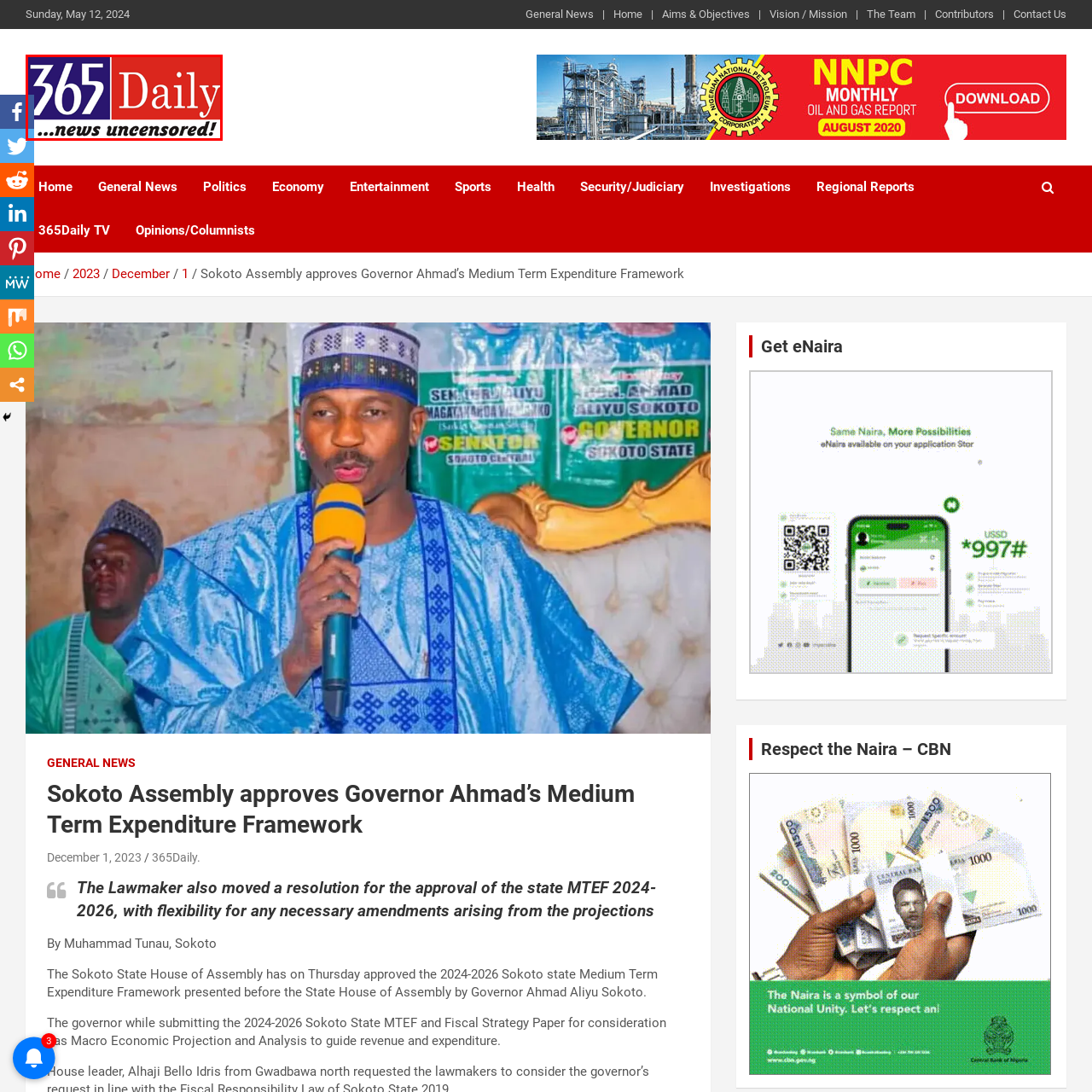What does the vibrant red box around 'Daily' suggest?
Study the image framed by the red bounding box and answer the question in detail, relying on the visual clues provided.

The vibrant red box around 'Daily' suggests urgency and daily updates, implying that the platform provides timely and frequent news updates to its audience.